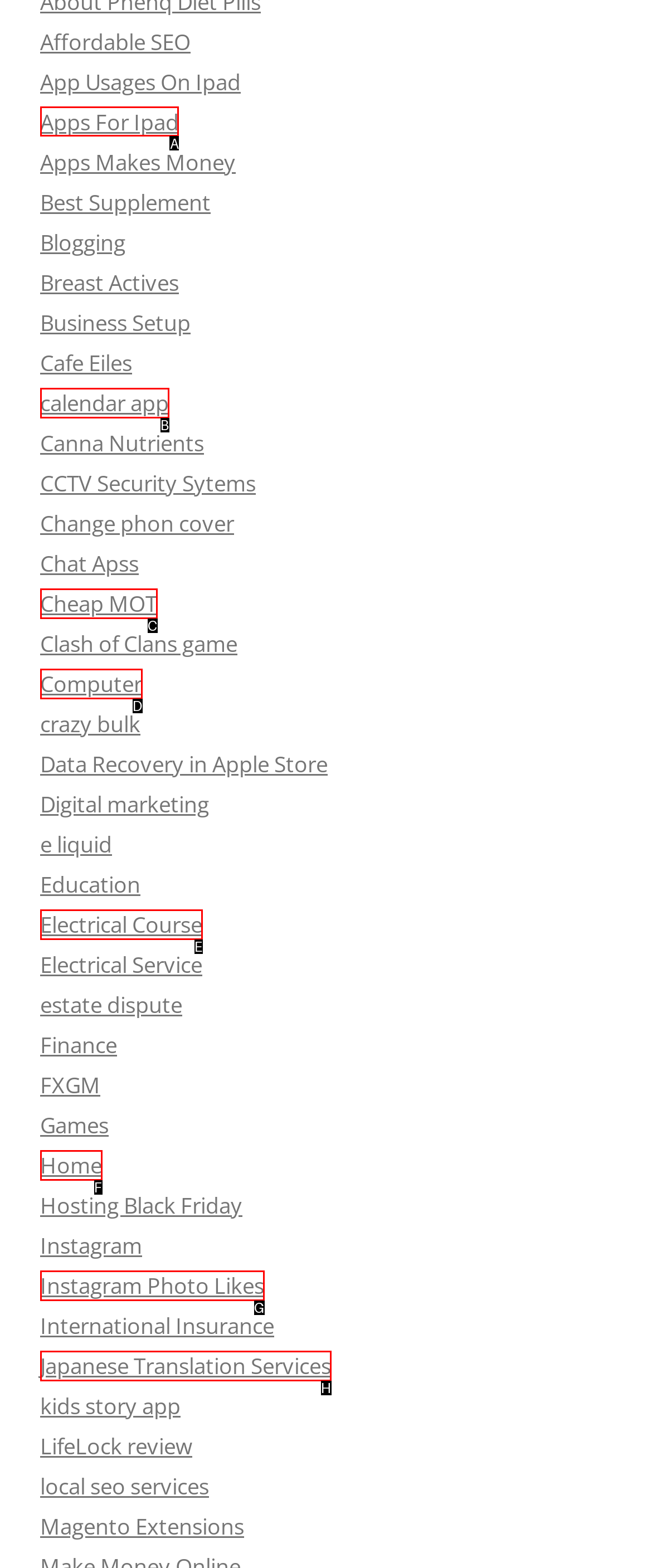Identify the letter of the option that should be selected to accomplish the following task: Visit 'Apps For Ipad'. Provide the letter directly.

A